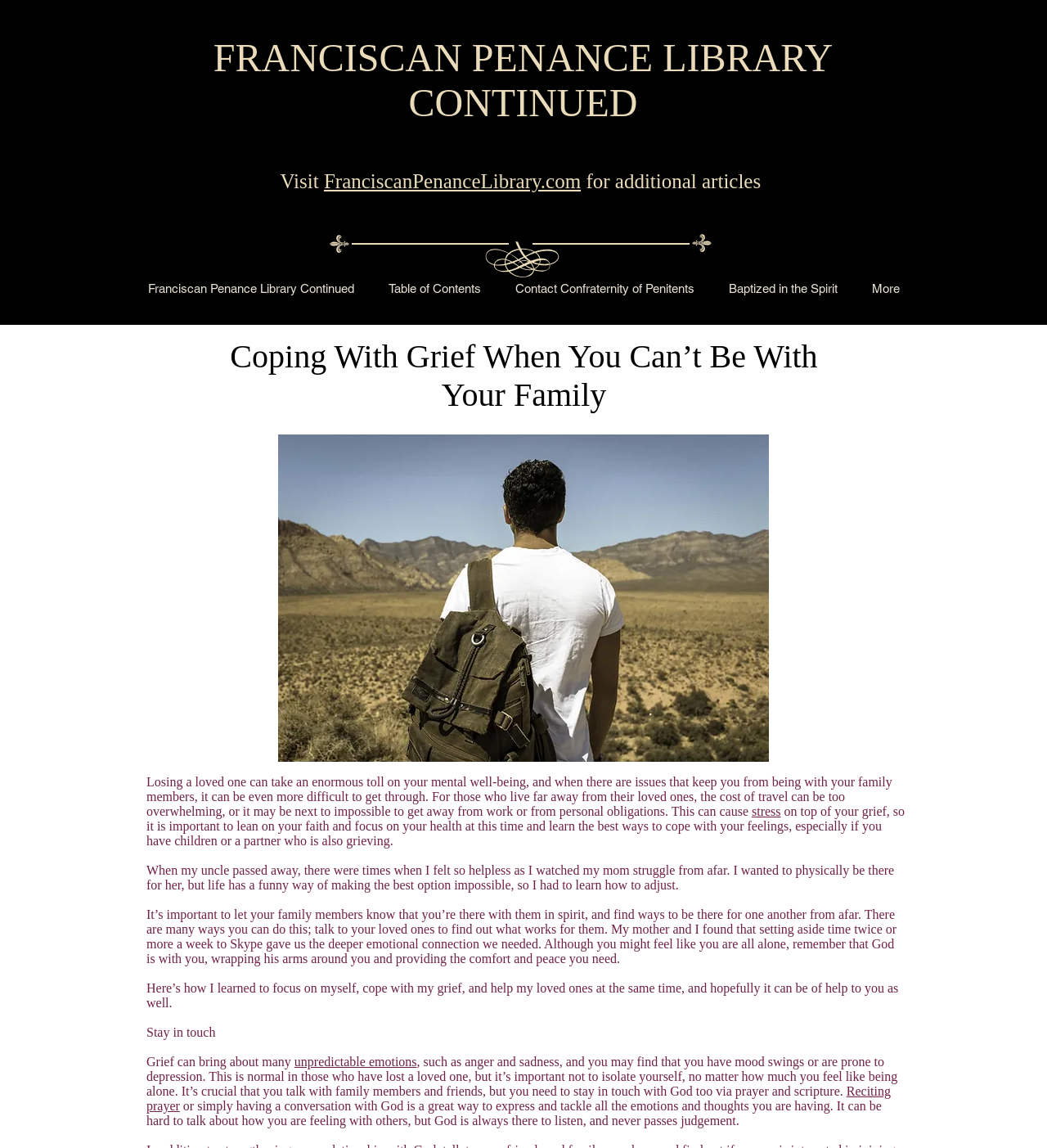Find the bounding box coordinates of the element to click in order to complete this instruction: "Click on the link to learn about coping with grief when you can’t be with your family". The bounding box coordinates must be four float numbers between 0 and 1, denoted as [left, top, right, bottom].

[0.14, 0.294, 0.861, 0.327]